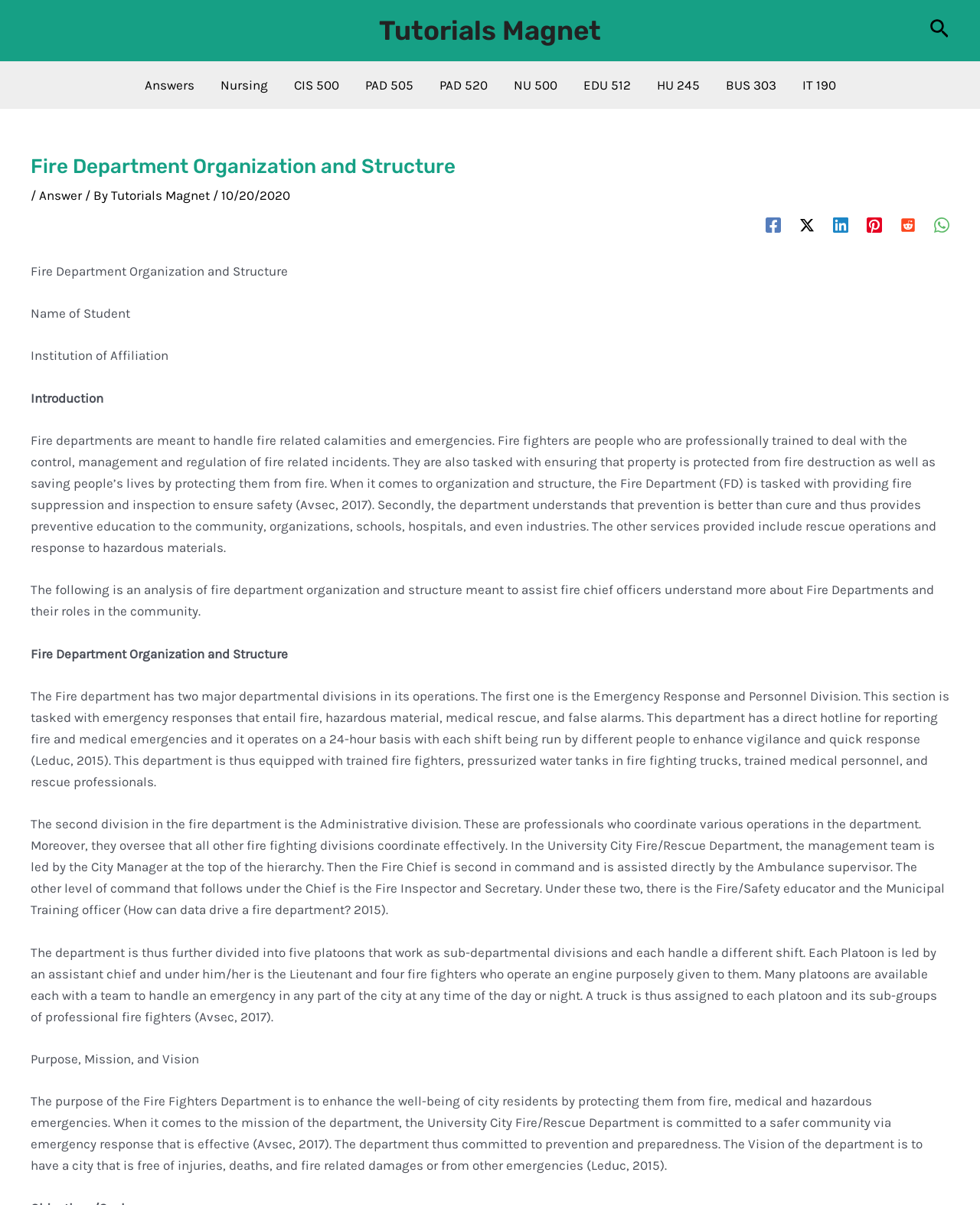Identify the bounding box coordinates of the specific part of the webpage to click to complete this instruction: "Click on the 'NU 500' link".

[0.511, 0.051, 0.582, 0.09]